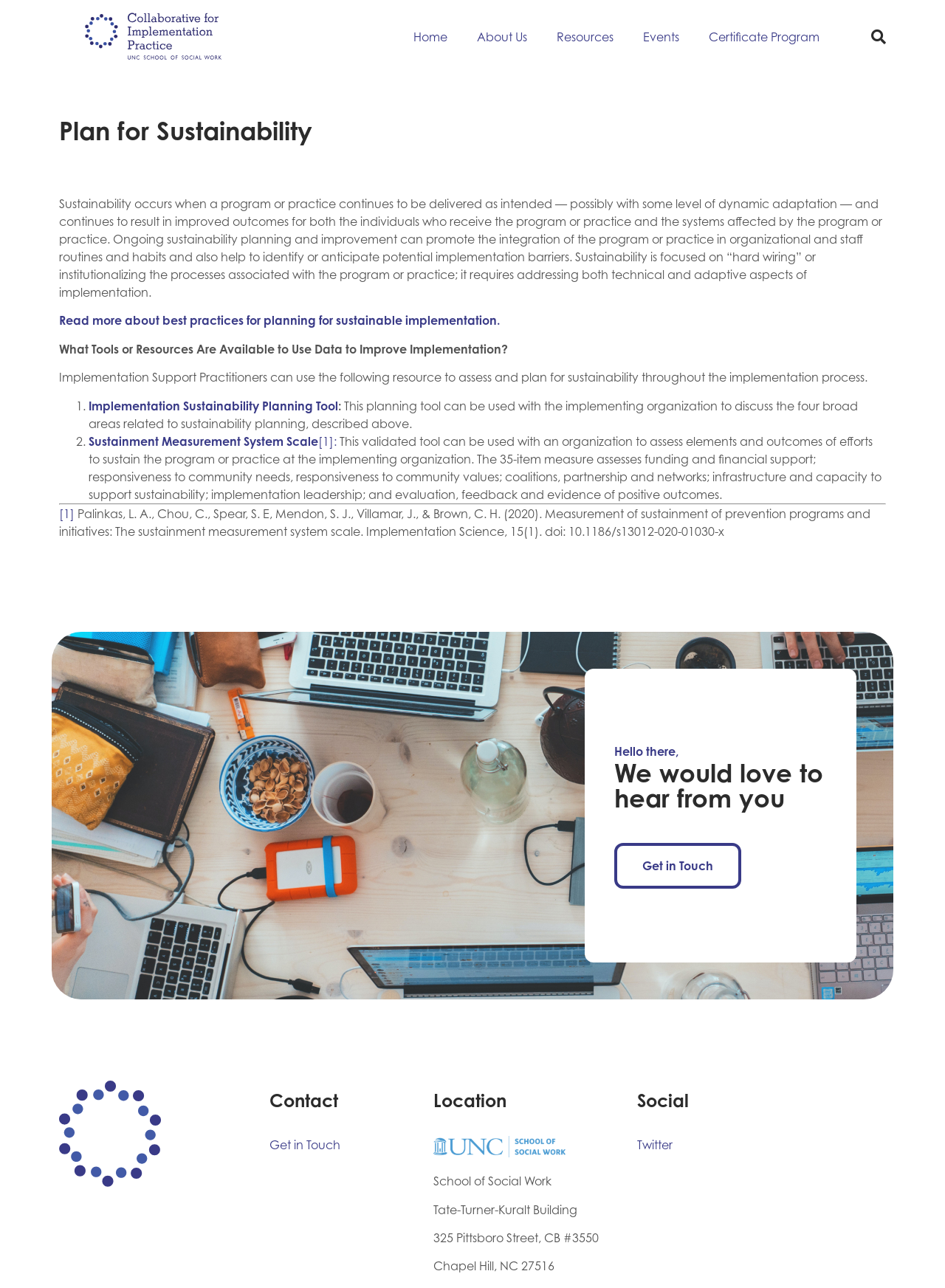Please provide the bounding box coordinates for the element that needs to be clicked to perform the instruction: "Use the Implementation Sustainability Planning Tool". The coordinates must consist of four float numbers between 0 and 1, formatted as [left, top, right, bottom].

[0.094, 0.309, 0.358, 0.321]